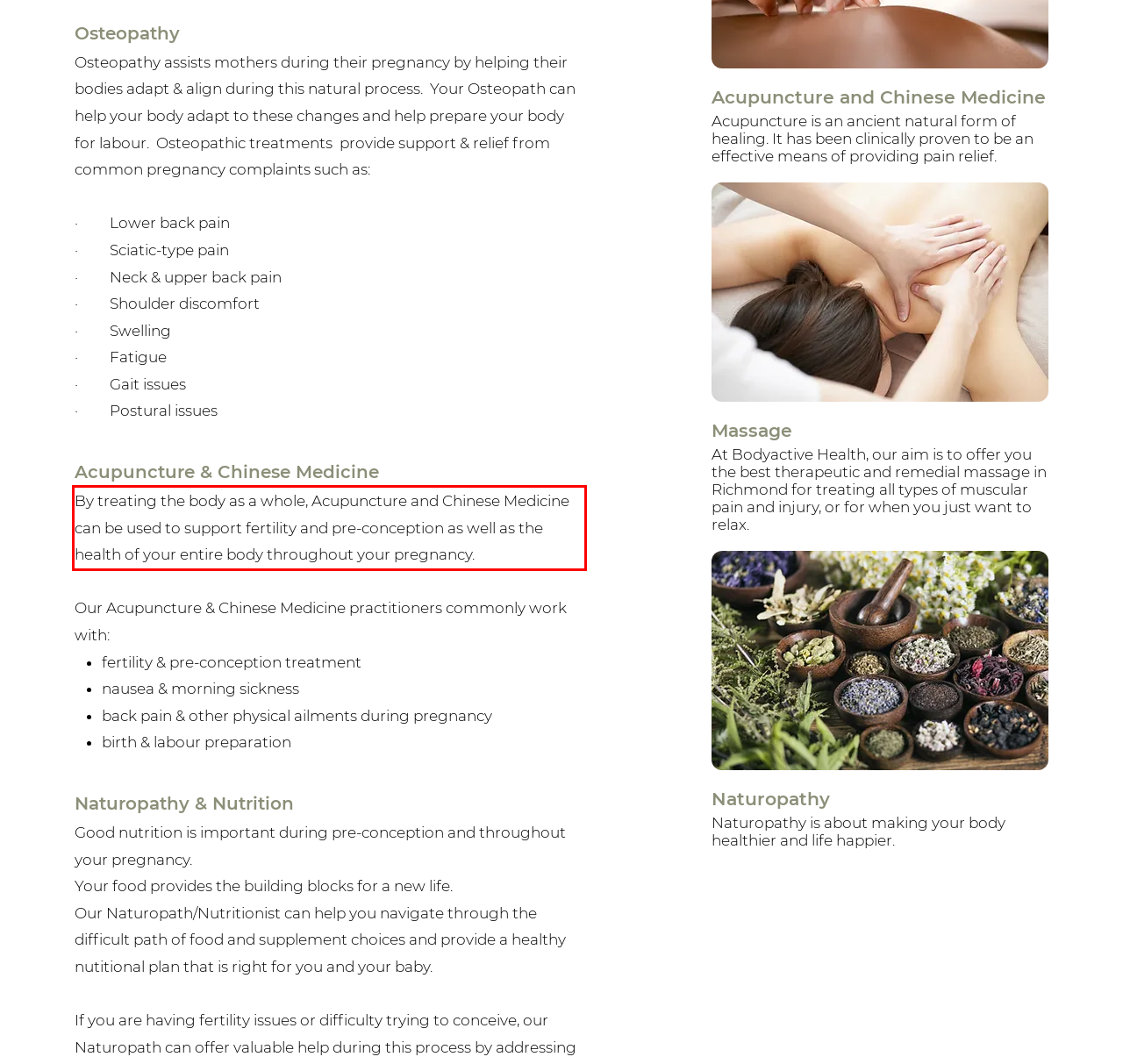From the provided screenshot, extract the text content that is enclosed within the red bounding box.

By treating the body as a whole, Acupuncture and Chinese Medicine can be used to support fertility and pre-conception as well as the health of your entire body throughout your pregnancy.